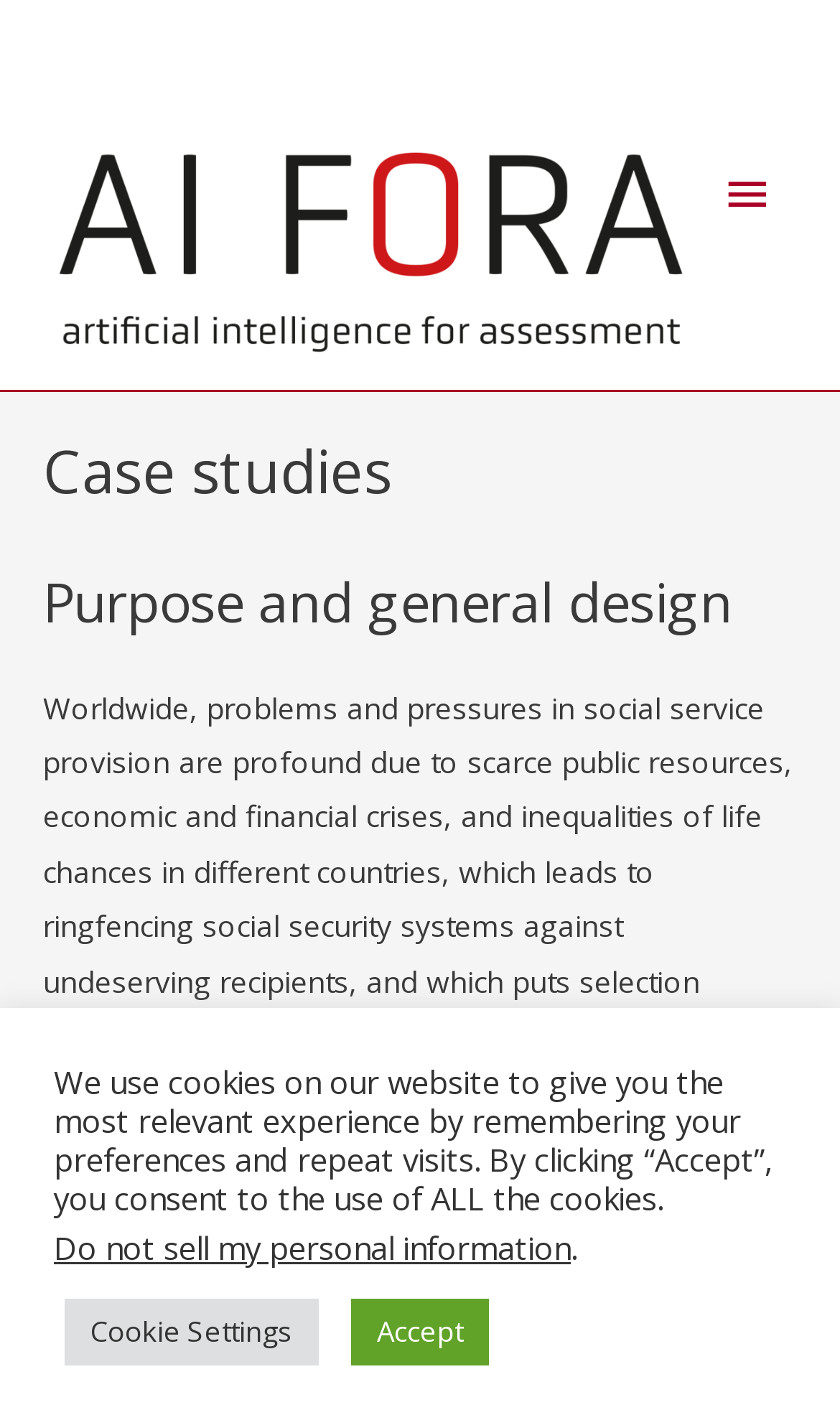Answer the following query with a single word or phrase:
How many buttons are in the cookie section?

3